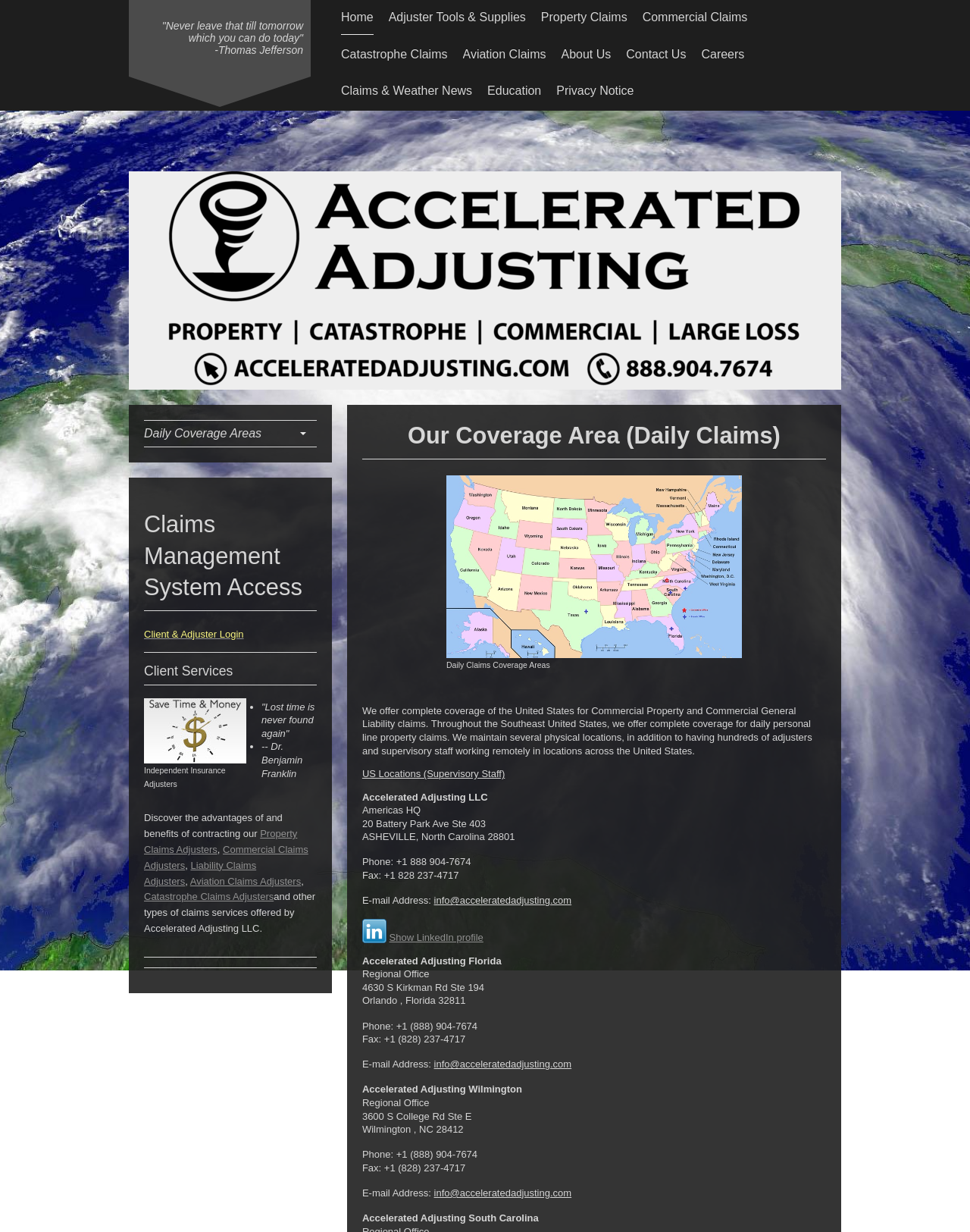Please identify the bounding box coordinates of the area that needs to be clicked to fulfill the following instruction: "Access Client & Adjuster Login."

[0.148, 0.51, 0.251, 0.519]